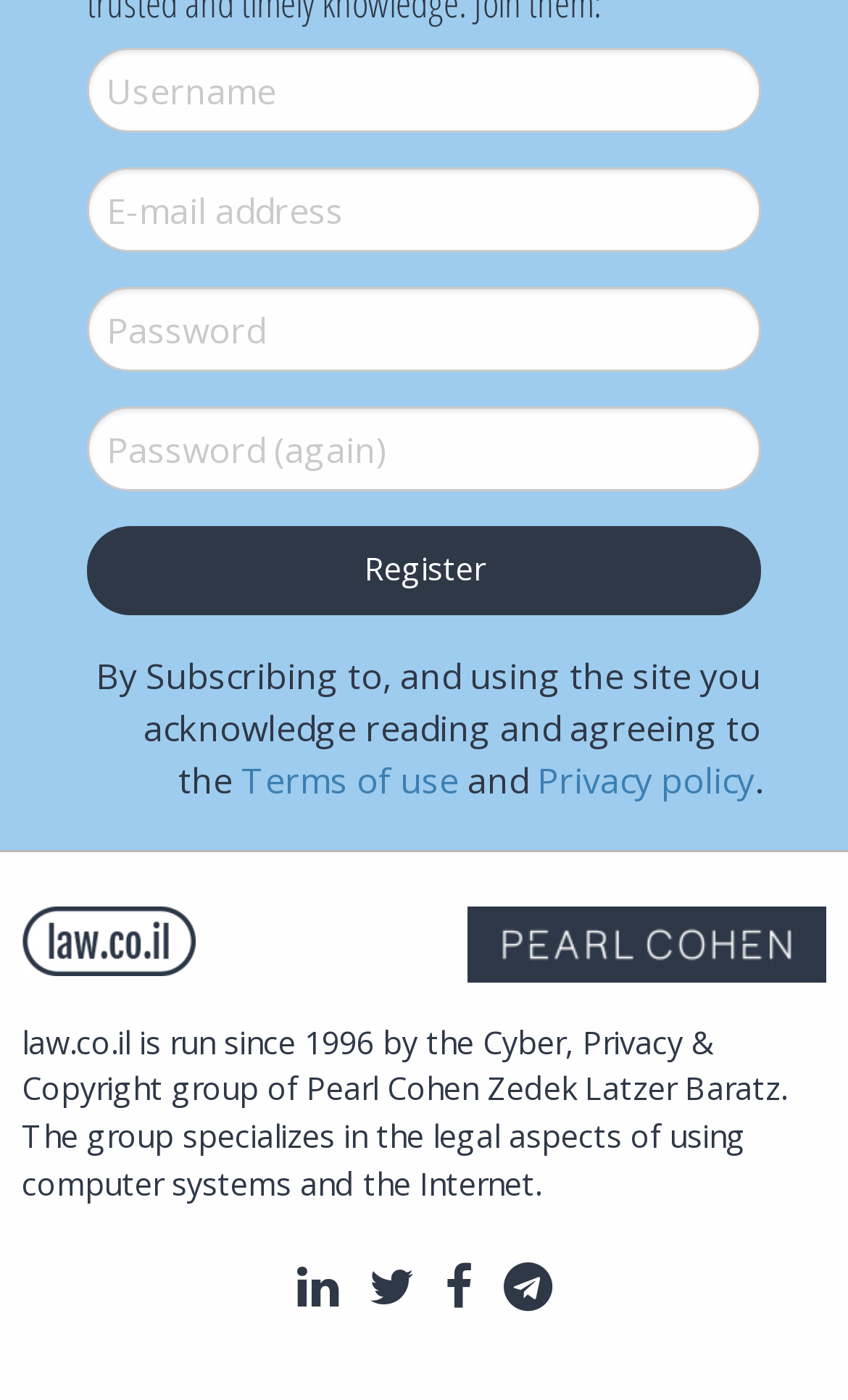Locate the UI element described by Facebook in the provided webpage screenshot. Return the bounding box coordinates in the format (top-left x, top-left y, bottom-right x, bottom-right y), ensuring all values are between 0 and 1.

[0.514, 0.889, 0.583, 0.949]